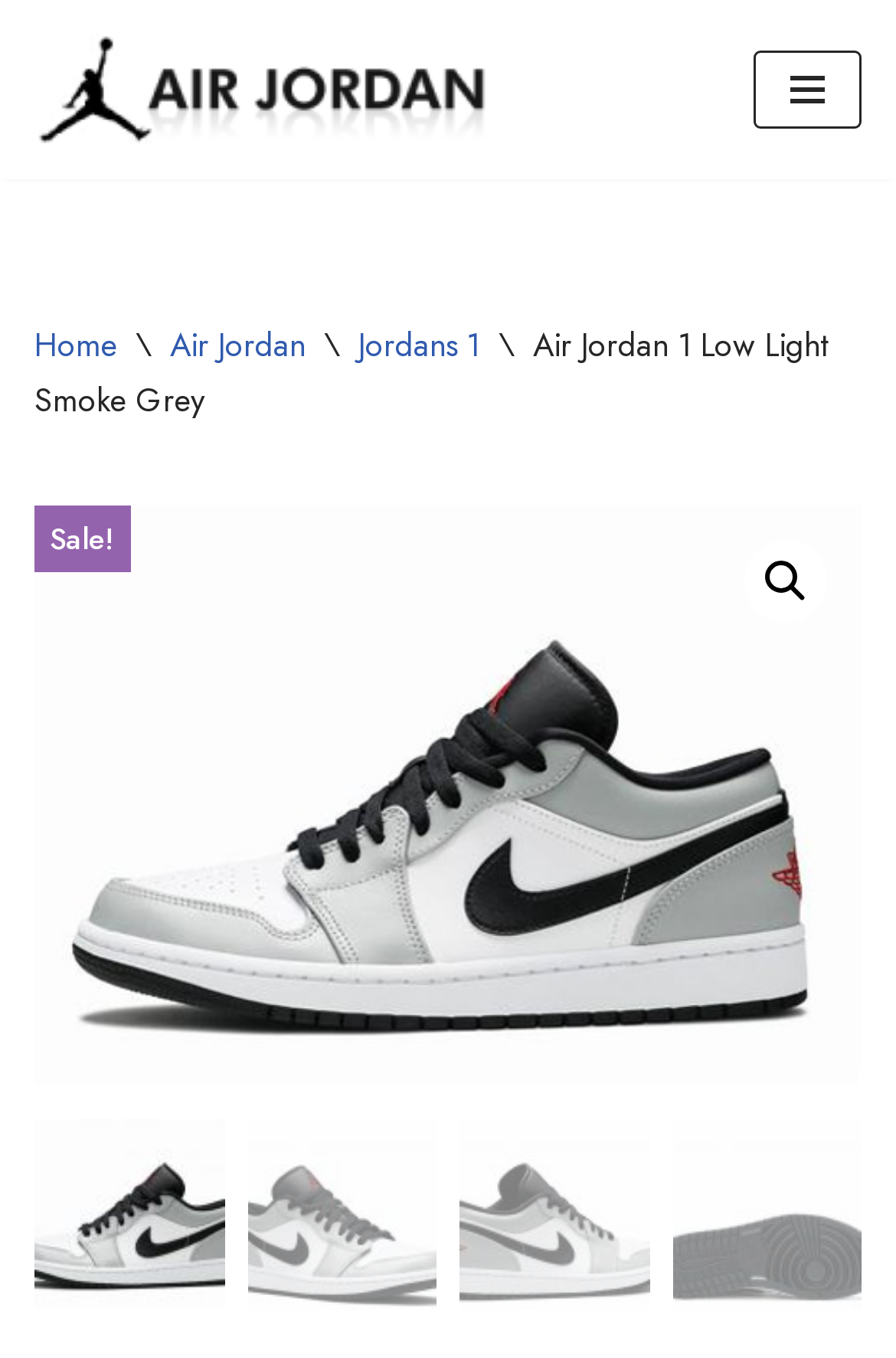Determine the bounding box coordinates for the region that must be clicked to execute the following instruction: "Visit the home page".

[0.038, 0.237, 0.131, 0.271]